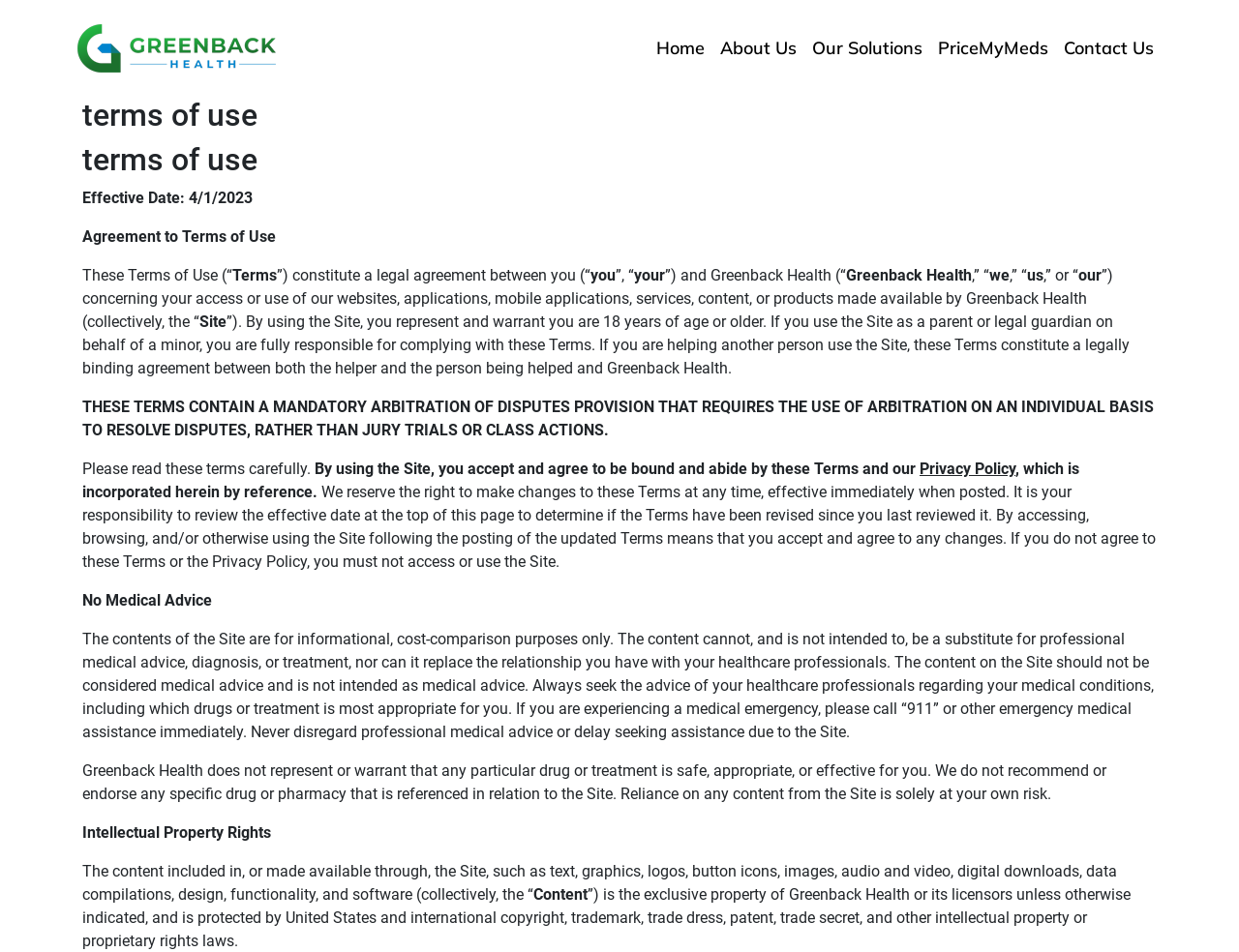Determine the bounding box coordinates for the UI element matching this description: "Home".

[0.523, 0.026, 0.575, 0.075]